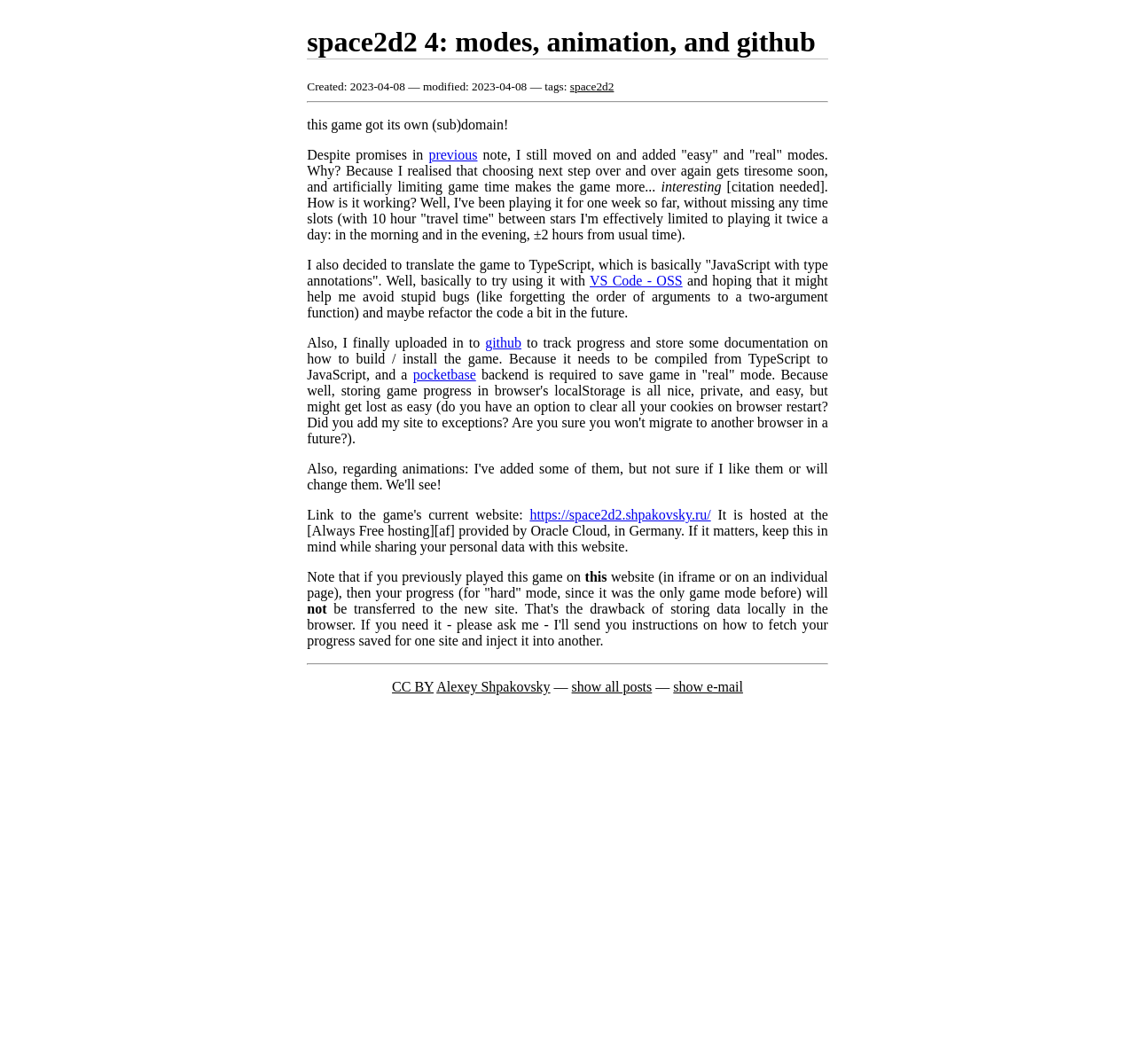Can you find and provide the title of the webpage?

space2d2 4: modes, animation, and github